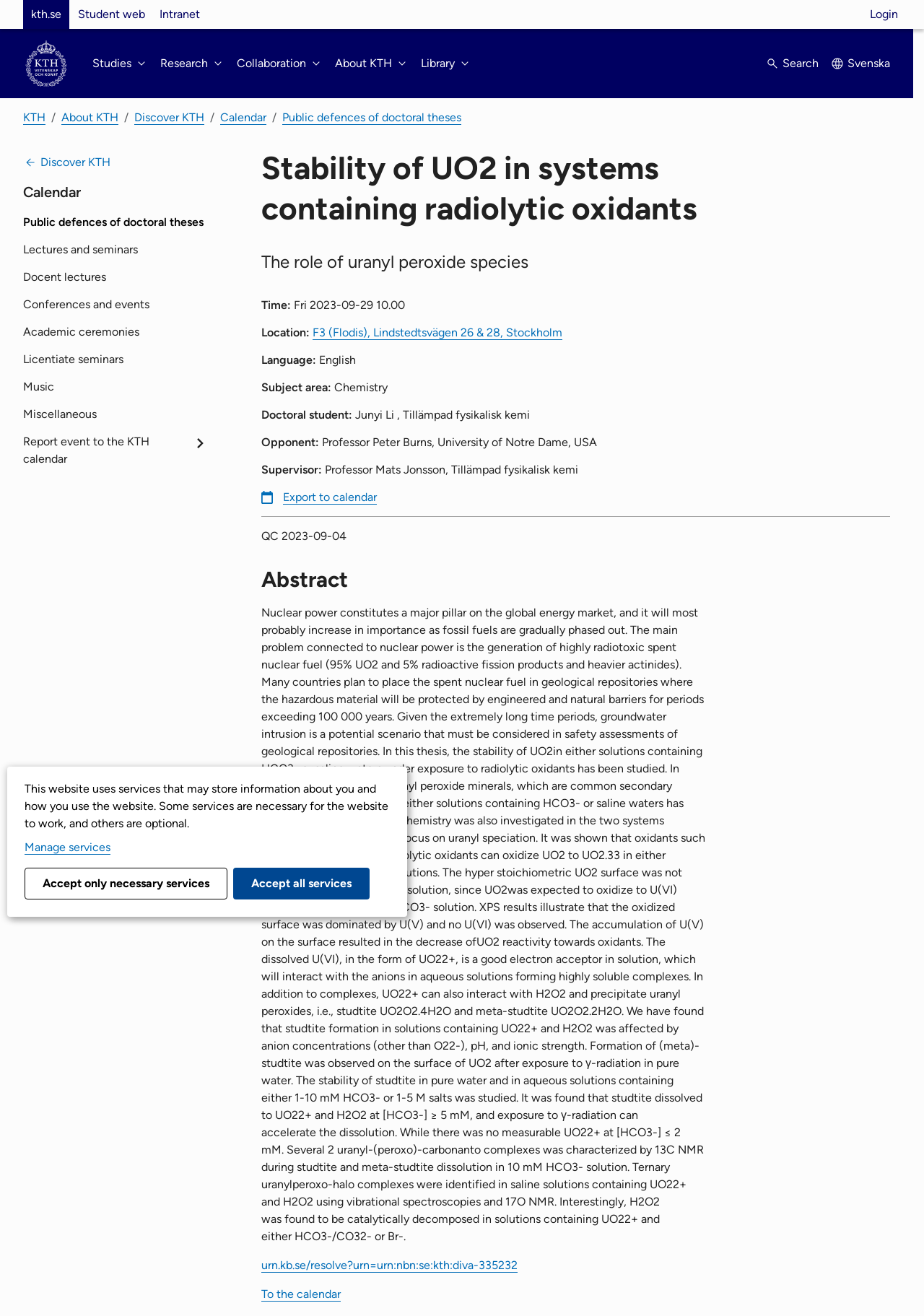Identify the bounding box coordinates of the area you need to click to perform the following instruction: "Export the event to calendar".

[0.283, 0.372, 0.408, 0.383]